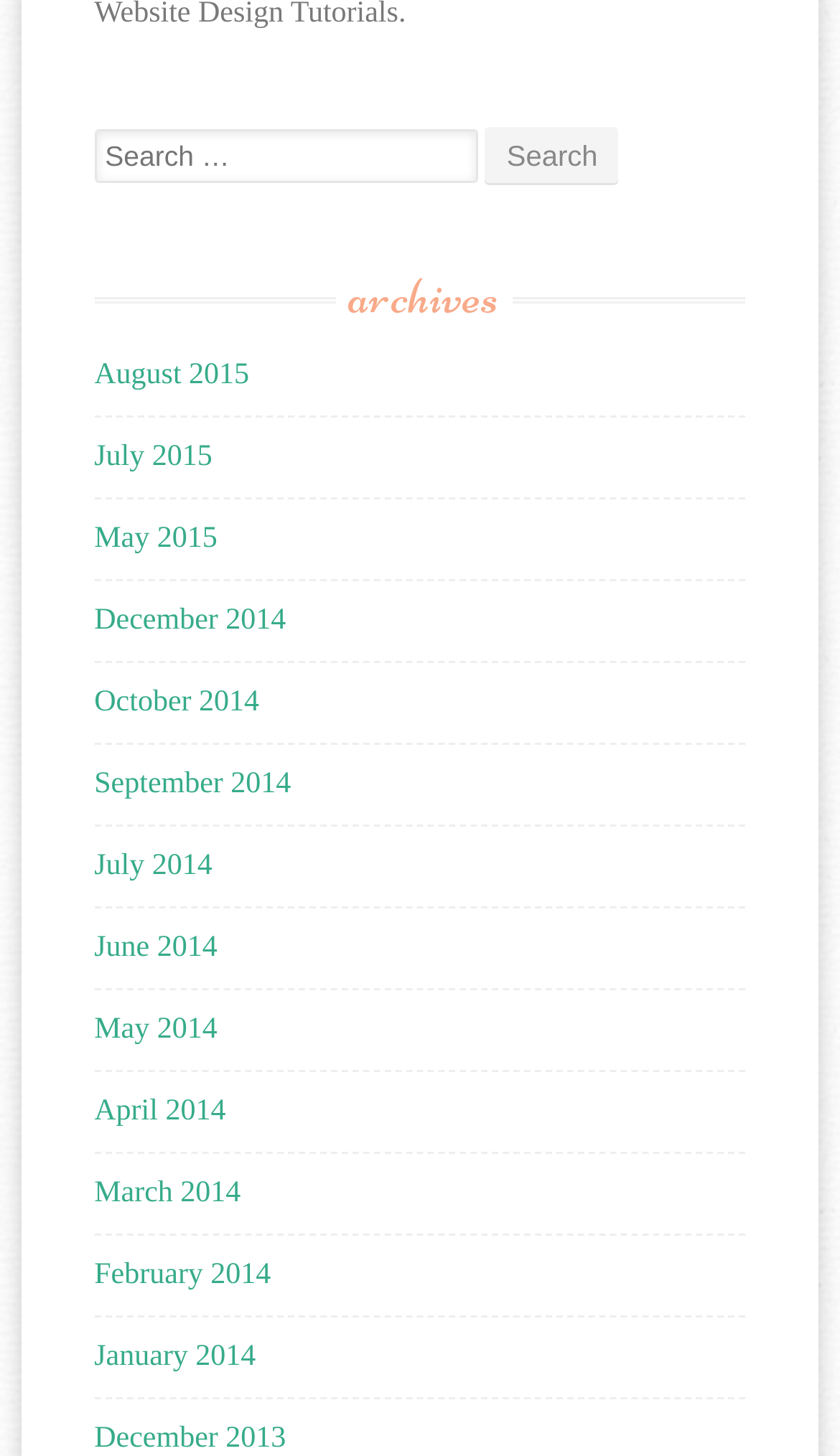Identify the bounding box coordinates of the section to be clicked to complete the task described by the following instruction: "Search for something". The coordinates should be four float numbers between 0 and 1, formatted as [left, top, right, bottom].

[0.112, 0.087, 0.888, 0.127]